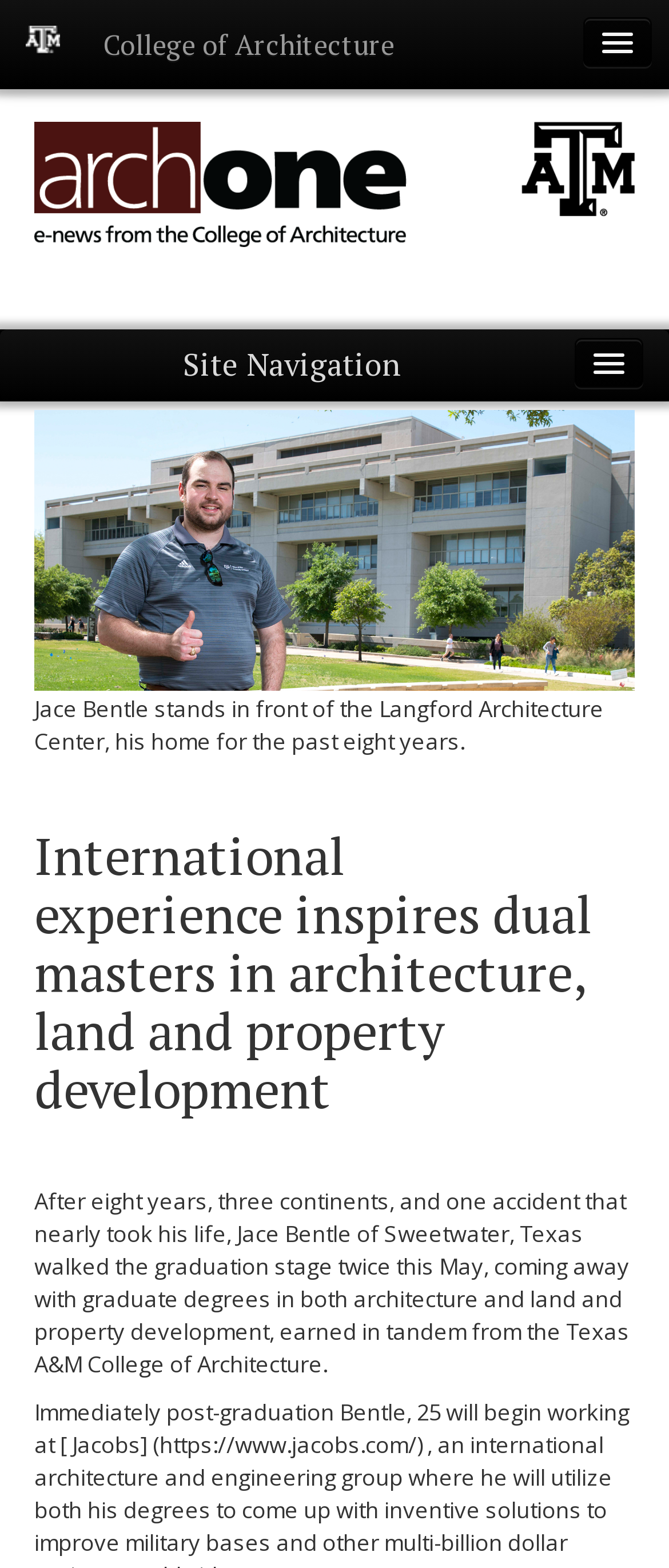Could you highlight the region that needs to be clicked to execute the instruction: "Learn about Research"?

[0.051, 0.394, 0.187, 0.414]